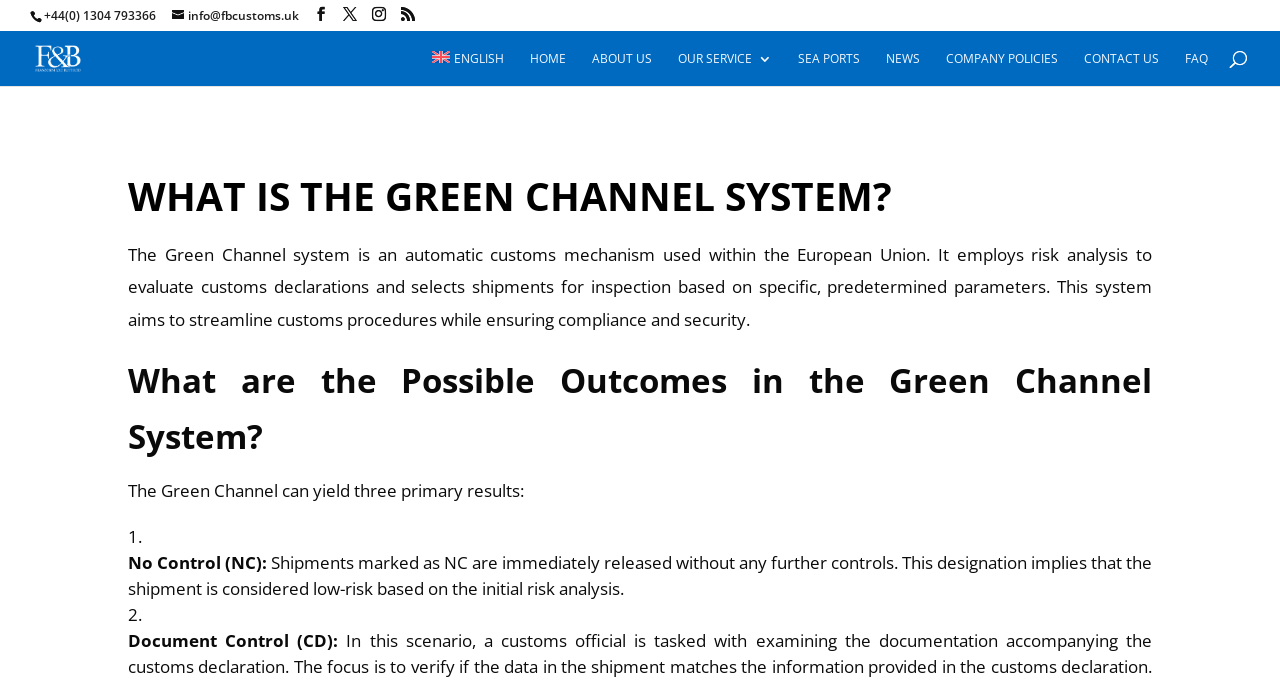Based on the image, please respond to the question with as much detail as possible:
What is the Green Channel system?

The Green Channel system is an automatic customs mechanism used within the European Union, which employs risk analysis to evaluate customs declarations and selects shipments for inspection based on specific, predetermined parameters.